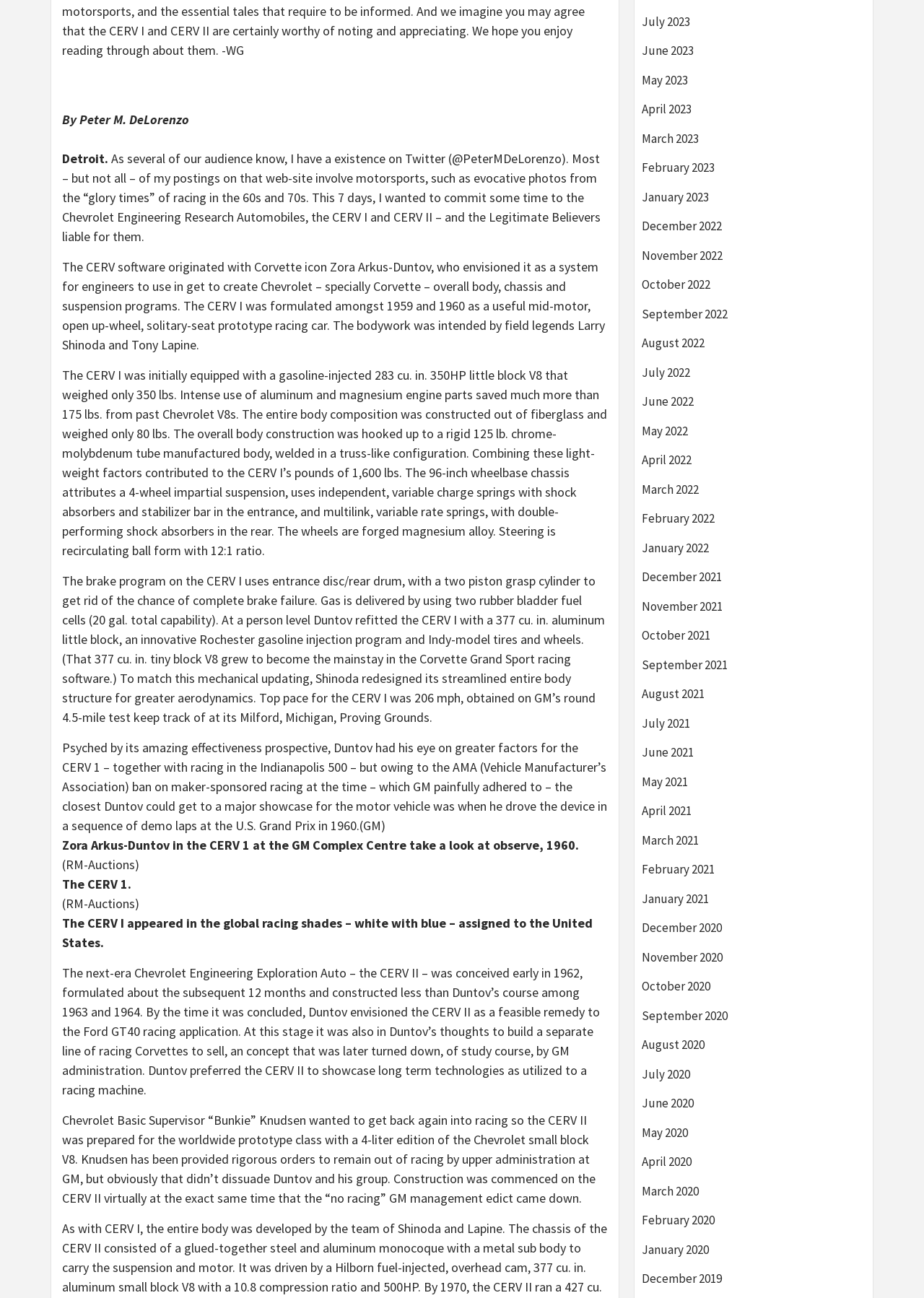What is the horsepower of the engine in the CERV I?
Using the image, answer in one word or phrase.

350HP